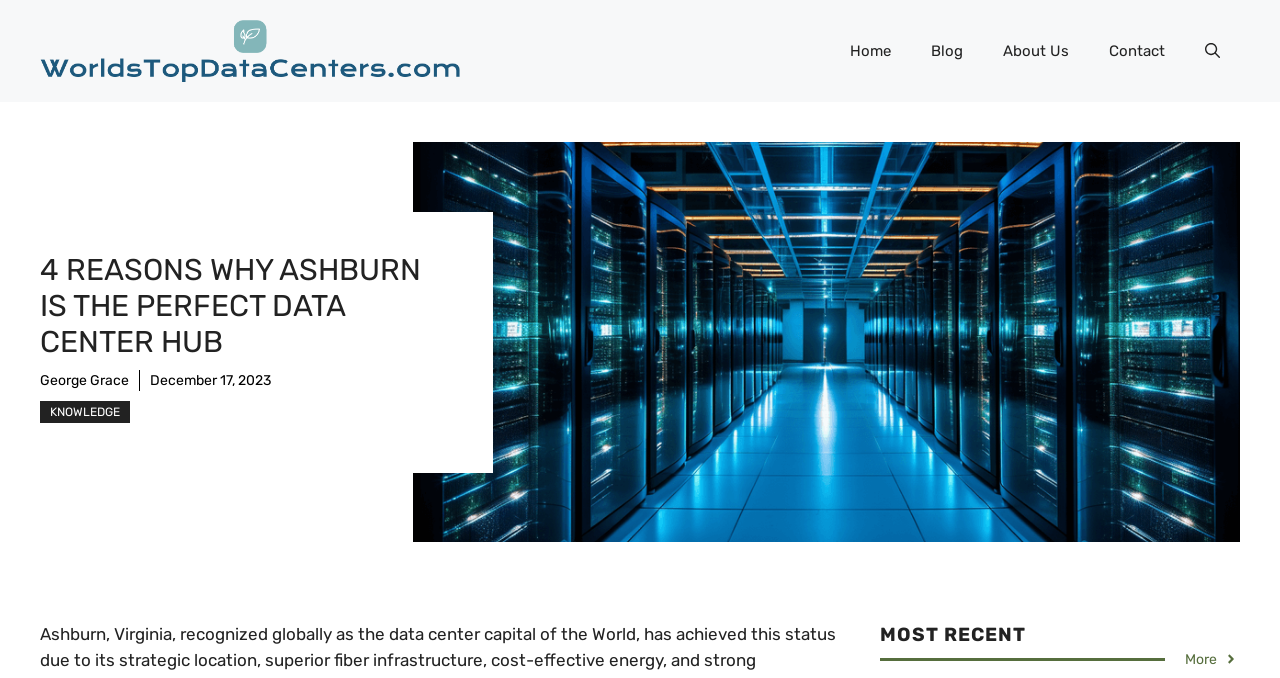What is shown in the figure?
Please provide a detailed and thorough answer to the question.

The figure is described as 'The inside of a data center room in Ashburn, VA', which suggests that it shows a data center room.